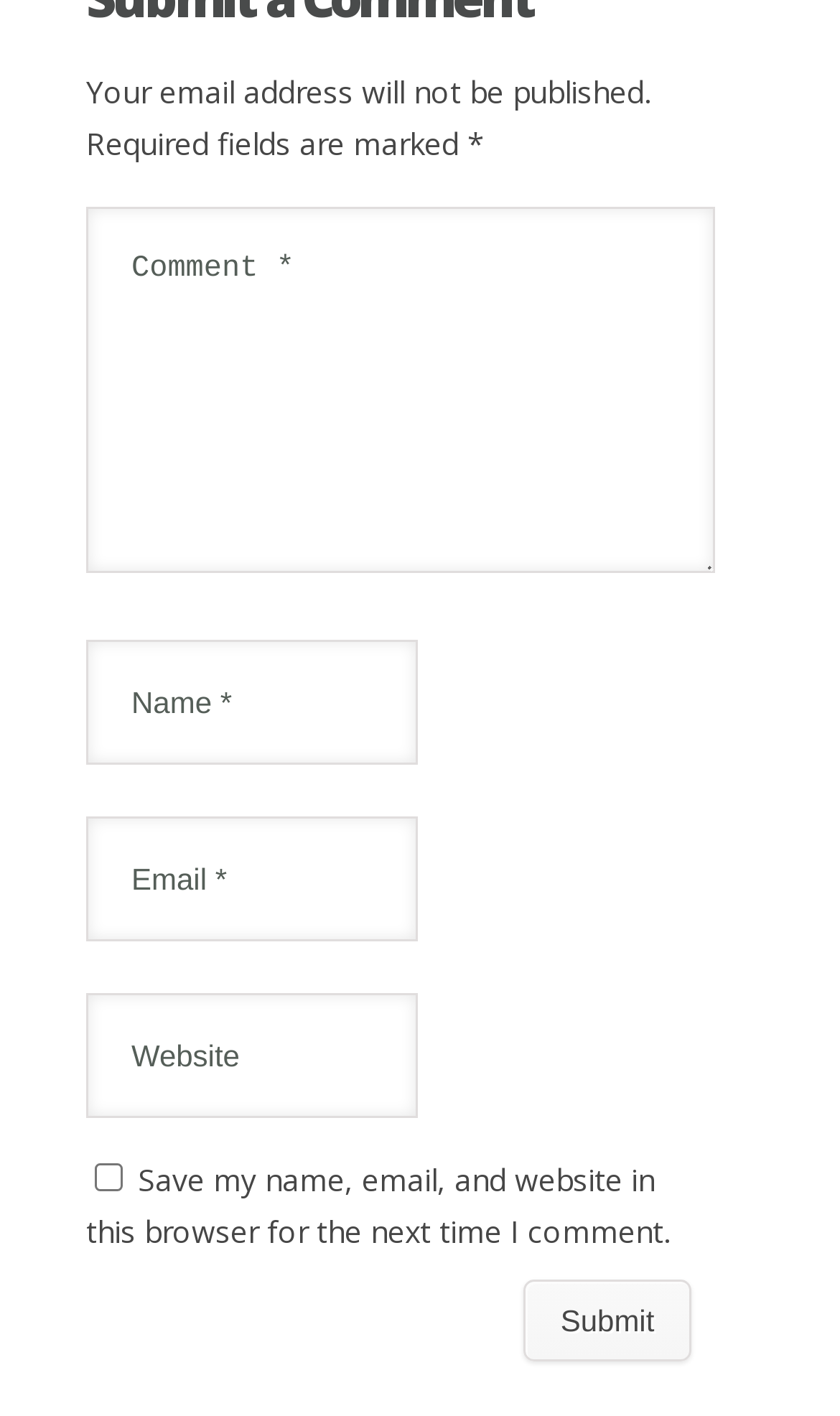What is the label of the first textbox?
Using the information from the image, give a concise answer in one word or a short phrase.

Comment *